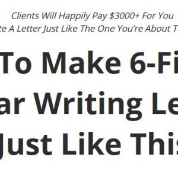Give a one-word or short phrase answer to this question: 
What is the name of the system being promoted?

The Letter System